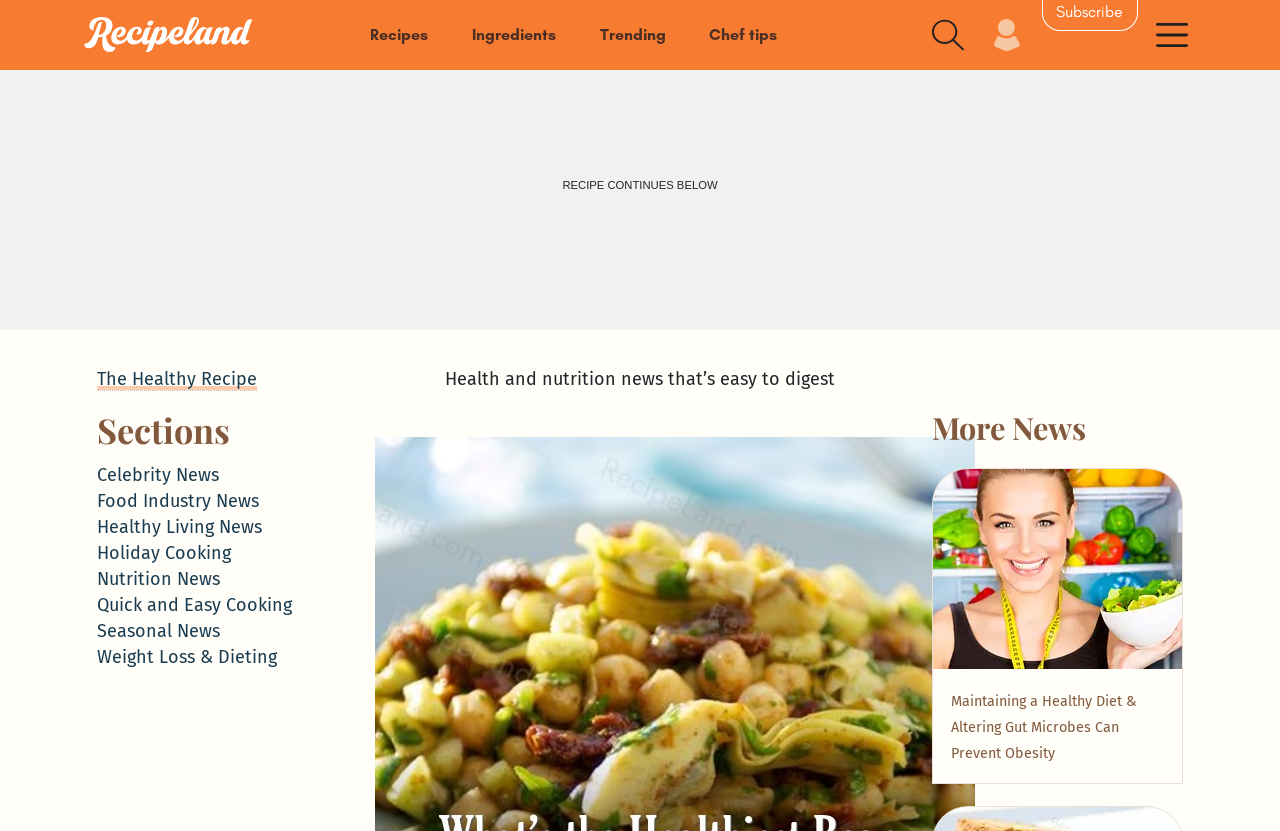Identify the bounding box coordinates of the region that should be clicked to execute the following instruction: "Explore 'Celebrity News'".

[0.076, 0.558, 0.171, 0.584]